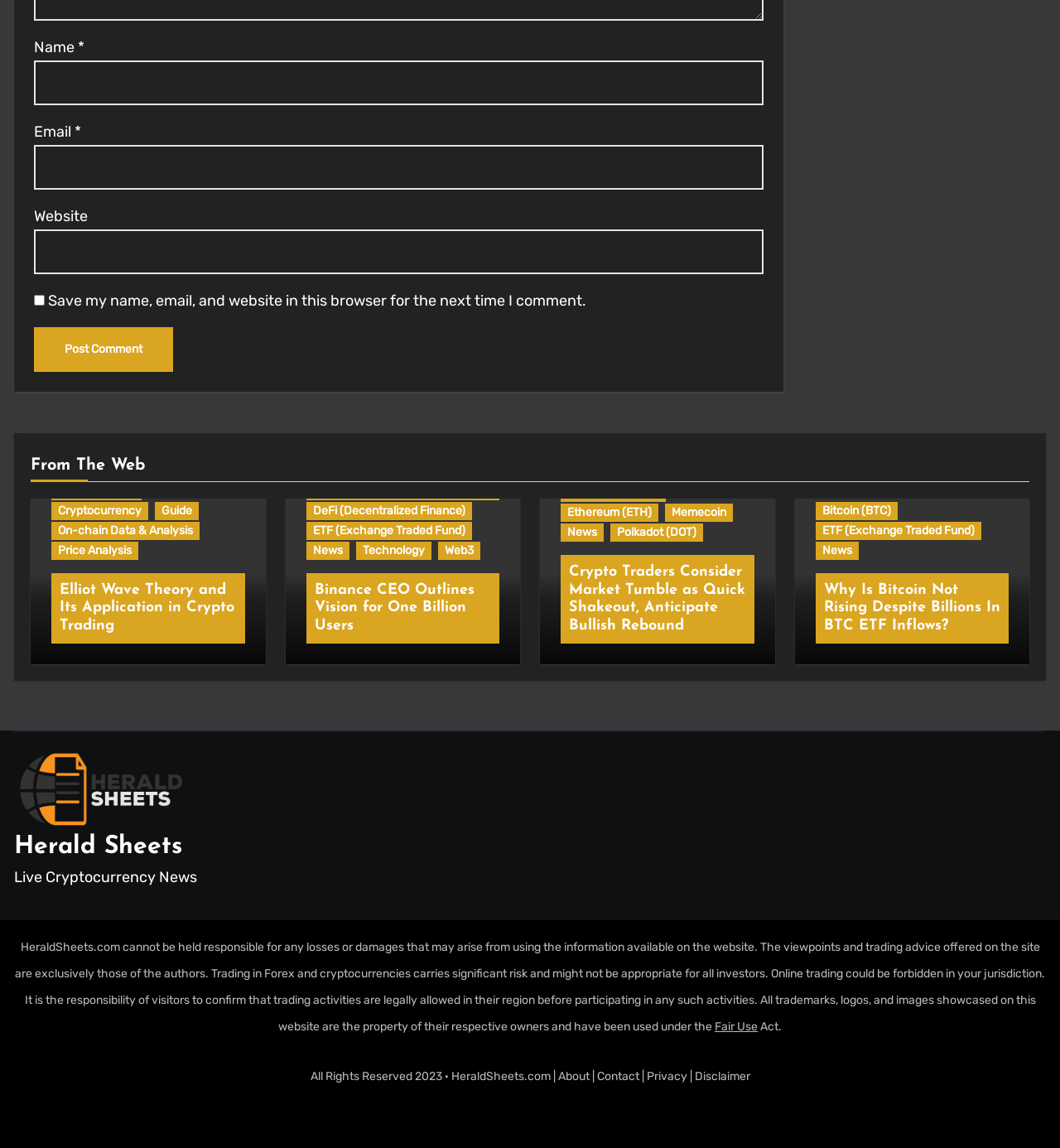What is the disclaimer about on this website?
Give a detailed and exhaustive answer to the question.

The disclaimer section at the bottom of the page mentions that 'Trading in Forex and cryptocurrencies carries significant risk and might not be appropriate for all investors.' This suggests that the disclaimer is warning users about the risks involved in trading cryptocurrencies and Forex.